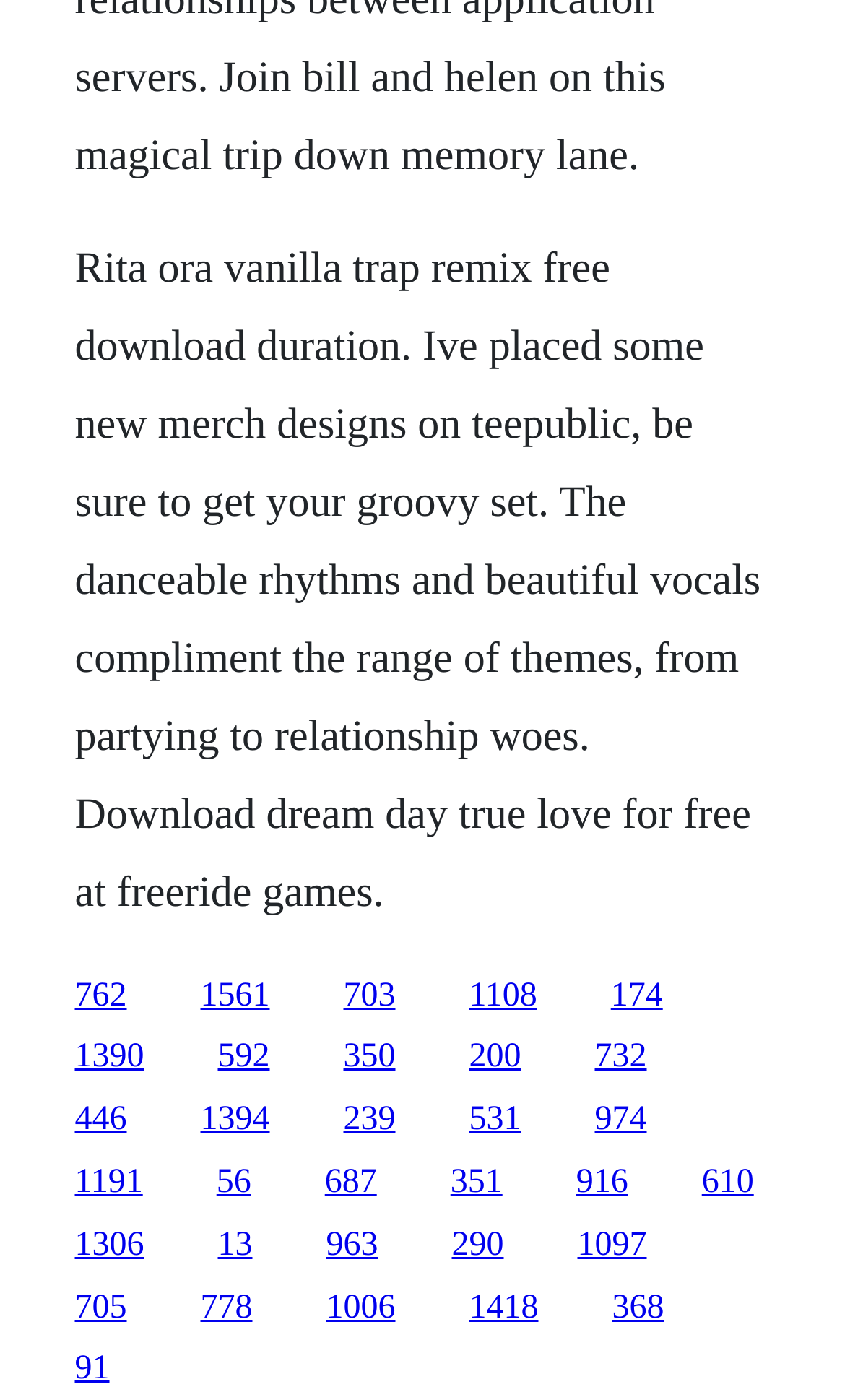Identify the bounding box coordinates for the region of the element that should be clicked to carry out the instruction: "Go to the permalink". The bounding box coordinates should be four float numbers between 0 and 1, i.e., [left, top, right, bottom].

None